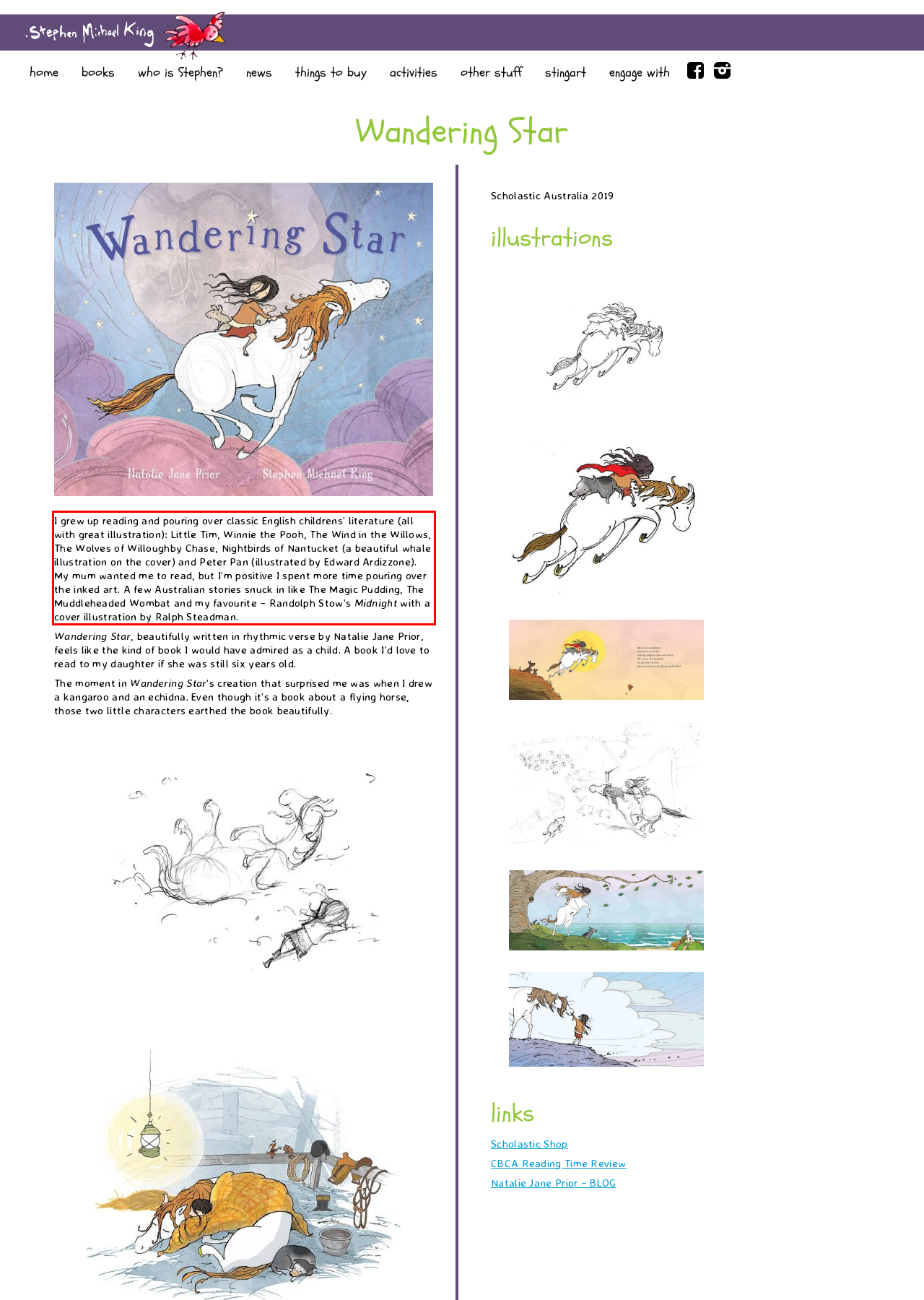Please use OCR to extract the text content from the red bounding box in the provided webpage screenshot.

I grew up reading and pouring over classic English childrens’ literature (all with great illustration): Little Tim, Winnie the Pooh, The Wind in the Willows, The Wolves of Willoughby Chase, Nightbirds of Nantucket (a beautiful whale illustration on the cover) and Peter Pan (illustrated by Edward Ardizzone). My mum wanted me to read, but I’m positive I spent more time pouring over the inked art. A few Australian stories snuck in like The Magic Pudding, The Muddleheaded Wombat and my favourite – Randolph Stow’s Midnight with a cover illustration by Ralph Steadman.